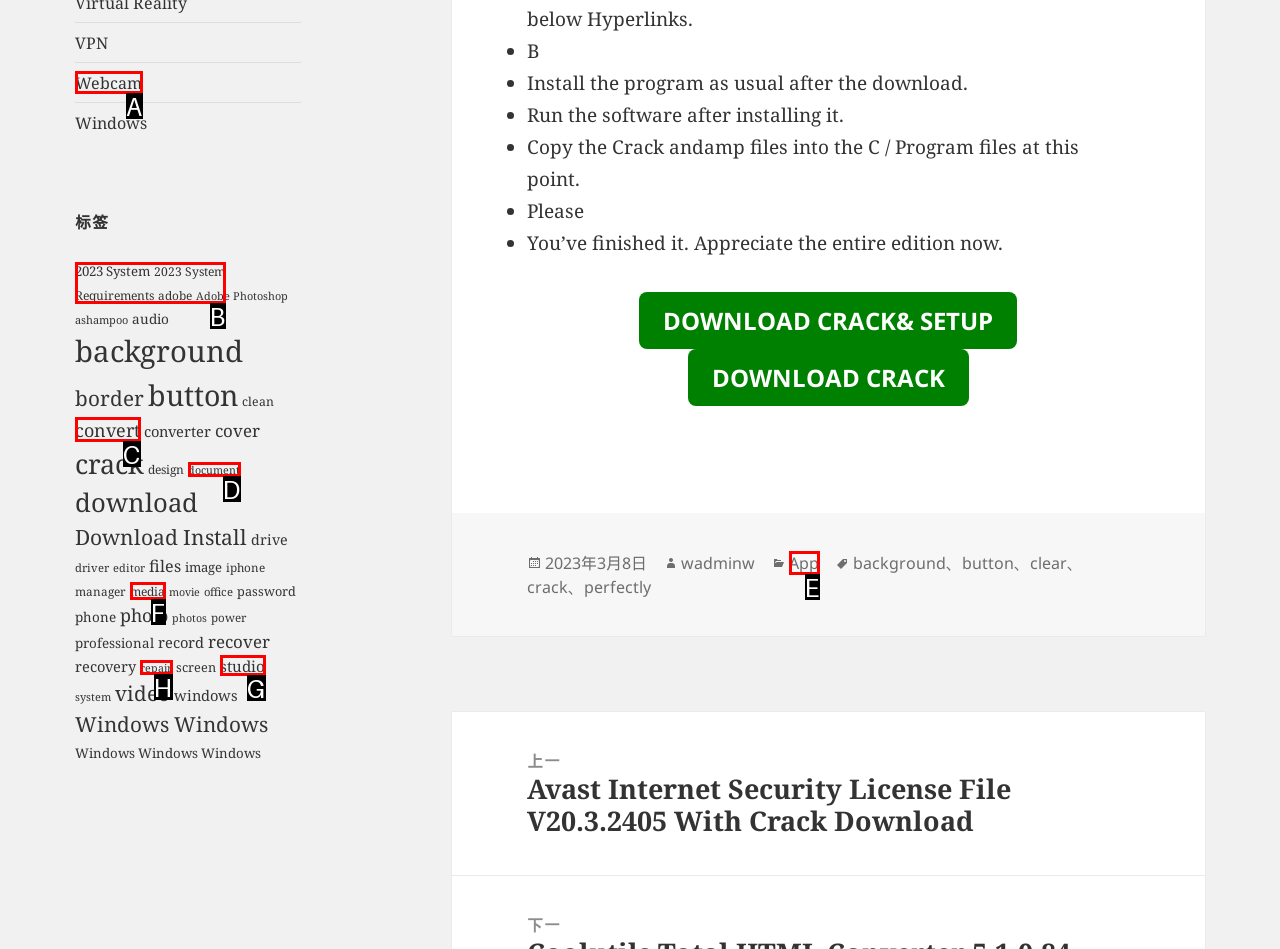Identify the correct UI element to click to follow this instruction: View the '2023 System Requirements'
Respond with the letter of the appropriate choice from the displayed options.

B